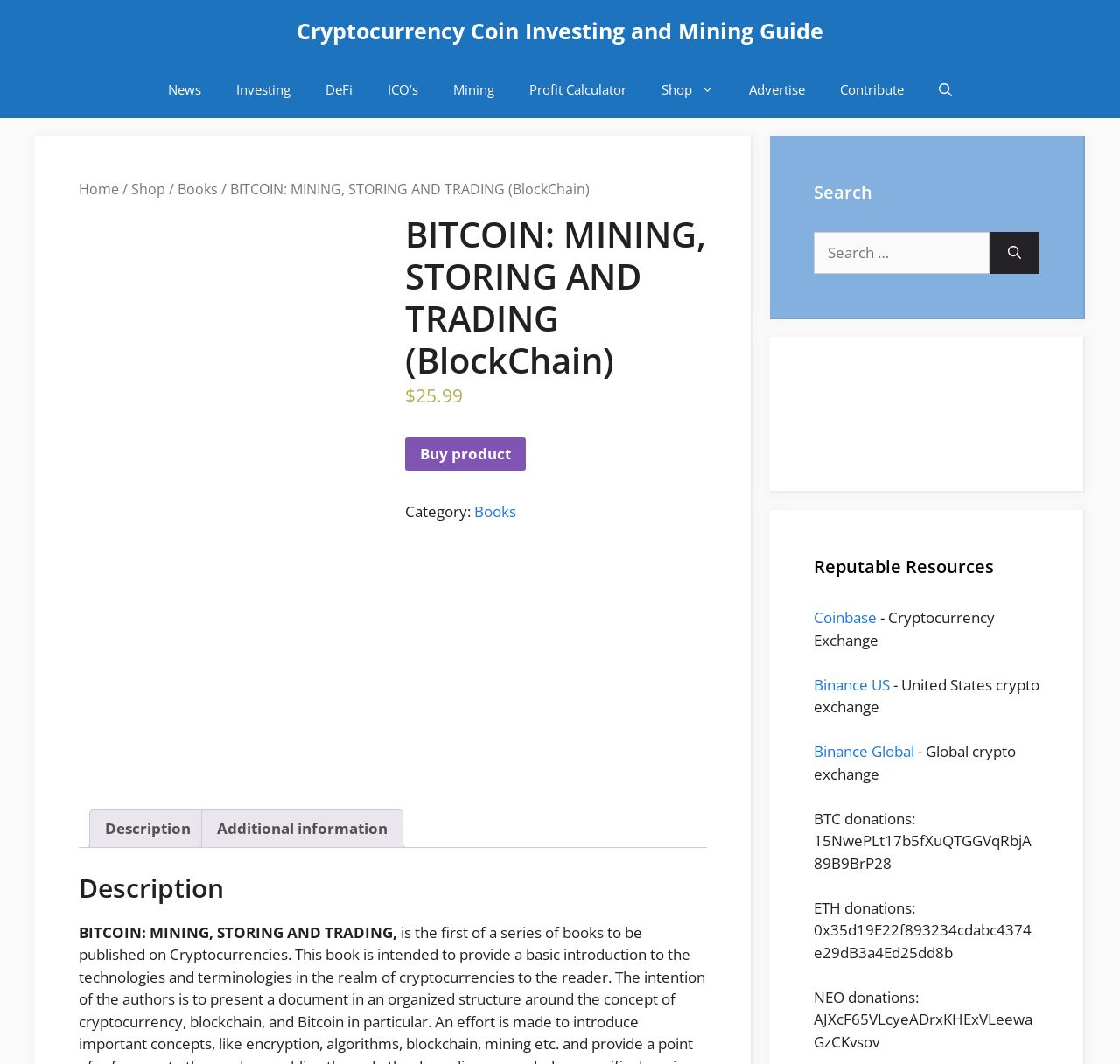Determine the bounding box coordinates for the clickable element to execute this instruction: "Buy the product". Provide the coordinates as four float numbers between 0 and 1, i.e., [left, top, right, bottom].

[0.362, 0.411, 0.47, 0.442]